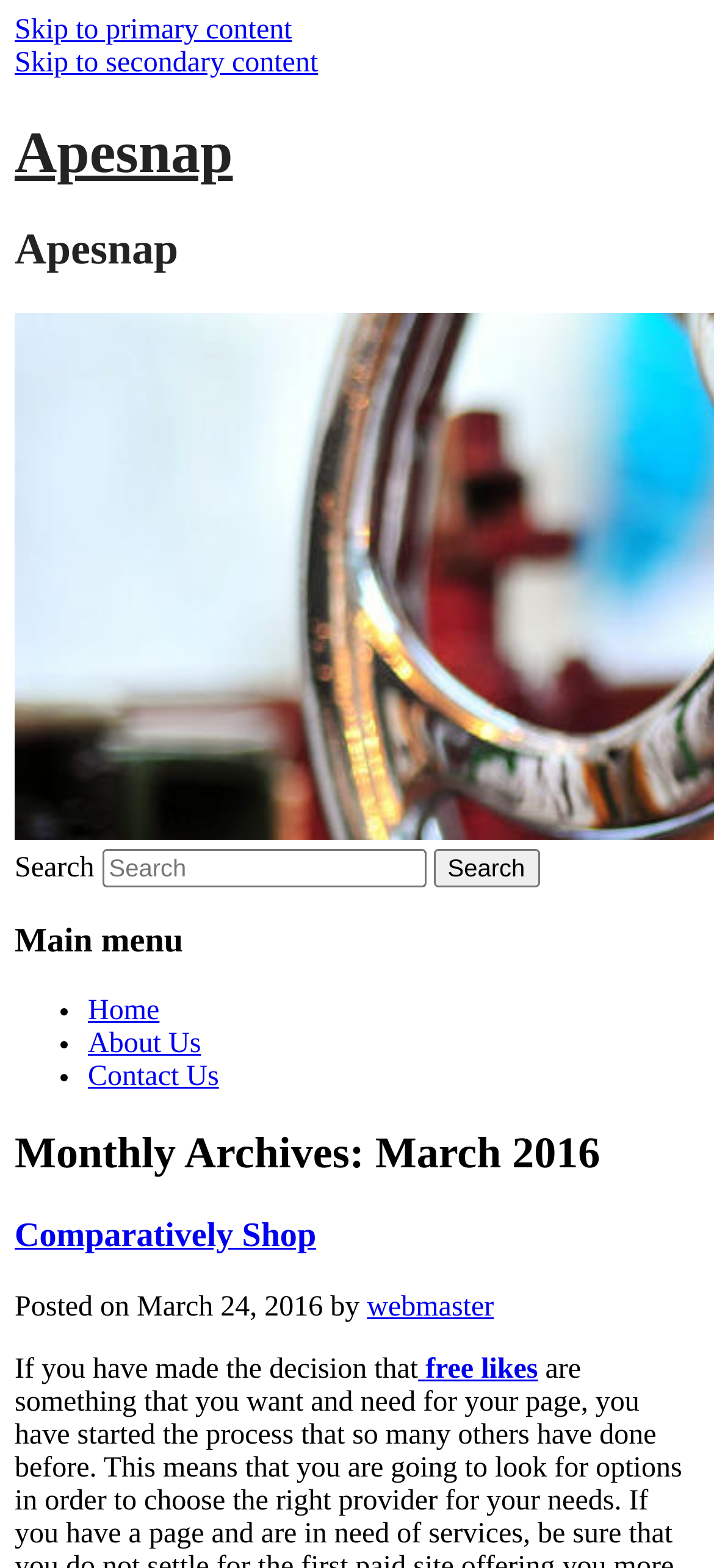Answer the following query with a single word or phrase:
What are the main menu items?

Home, About Us, Contact Us